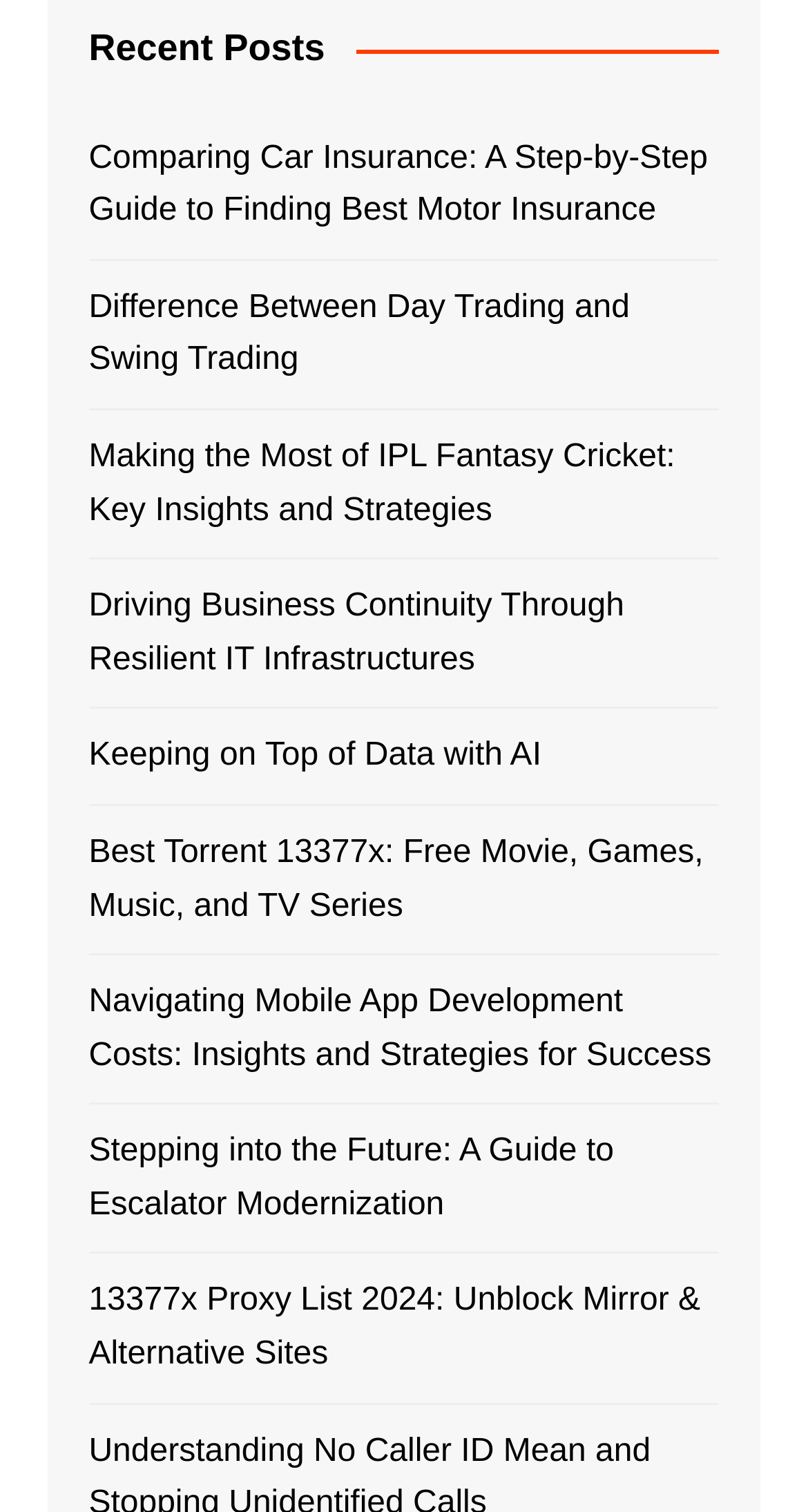Please specify the bounding box coordinates of the clickable region to carry out the following instruction: "Discover how to make the most of IPL Fantasy Cricket". The coordinates should be four float numbers between 0 and 1, in the format [left, top, right, bottom].

[0.11, 0.285, 0.89, 0.355]